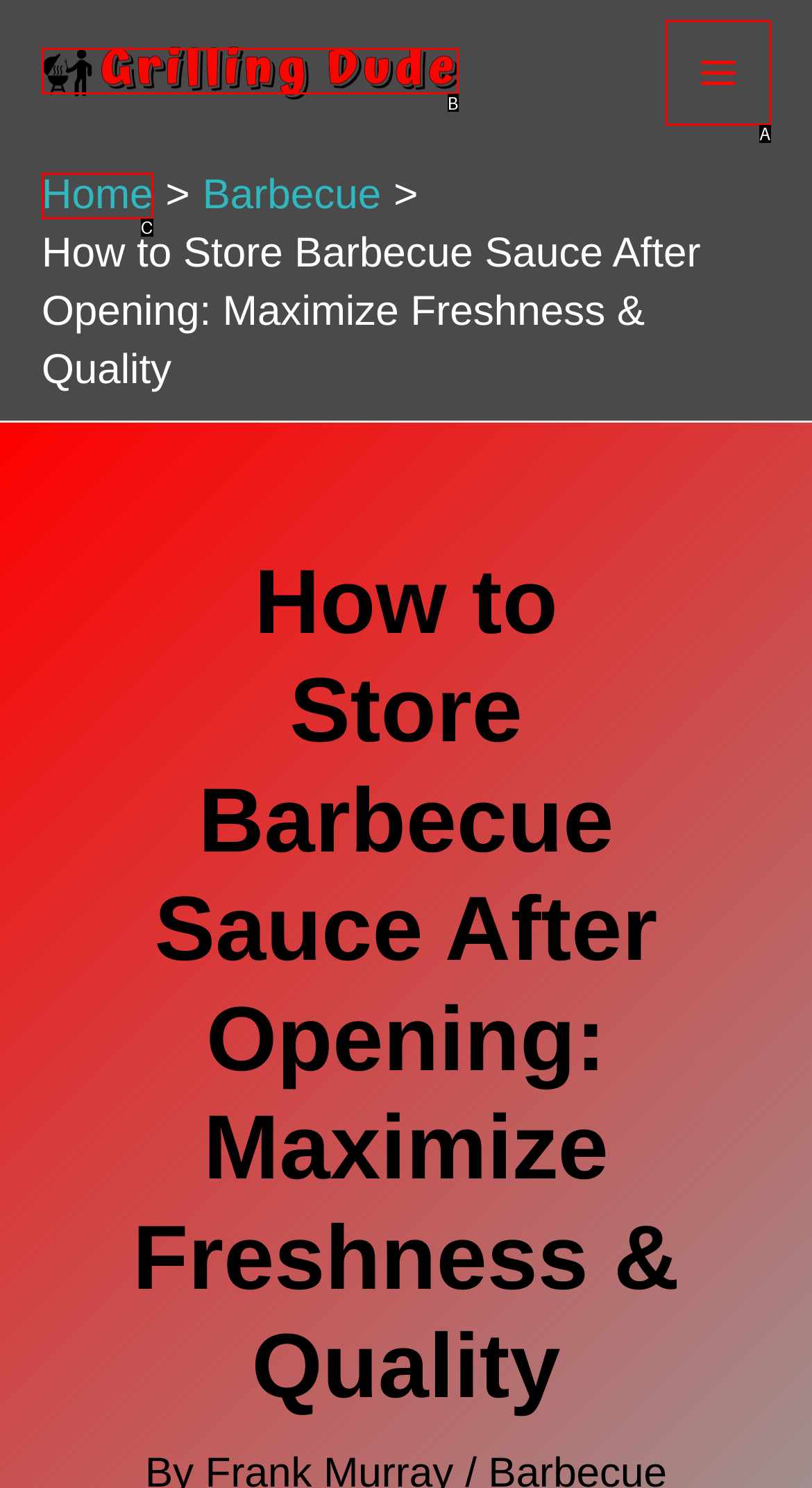From the options shown, which one fits the description: Main Menu? Respond with the appropriate letter.

A